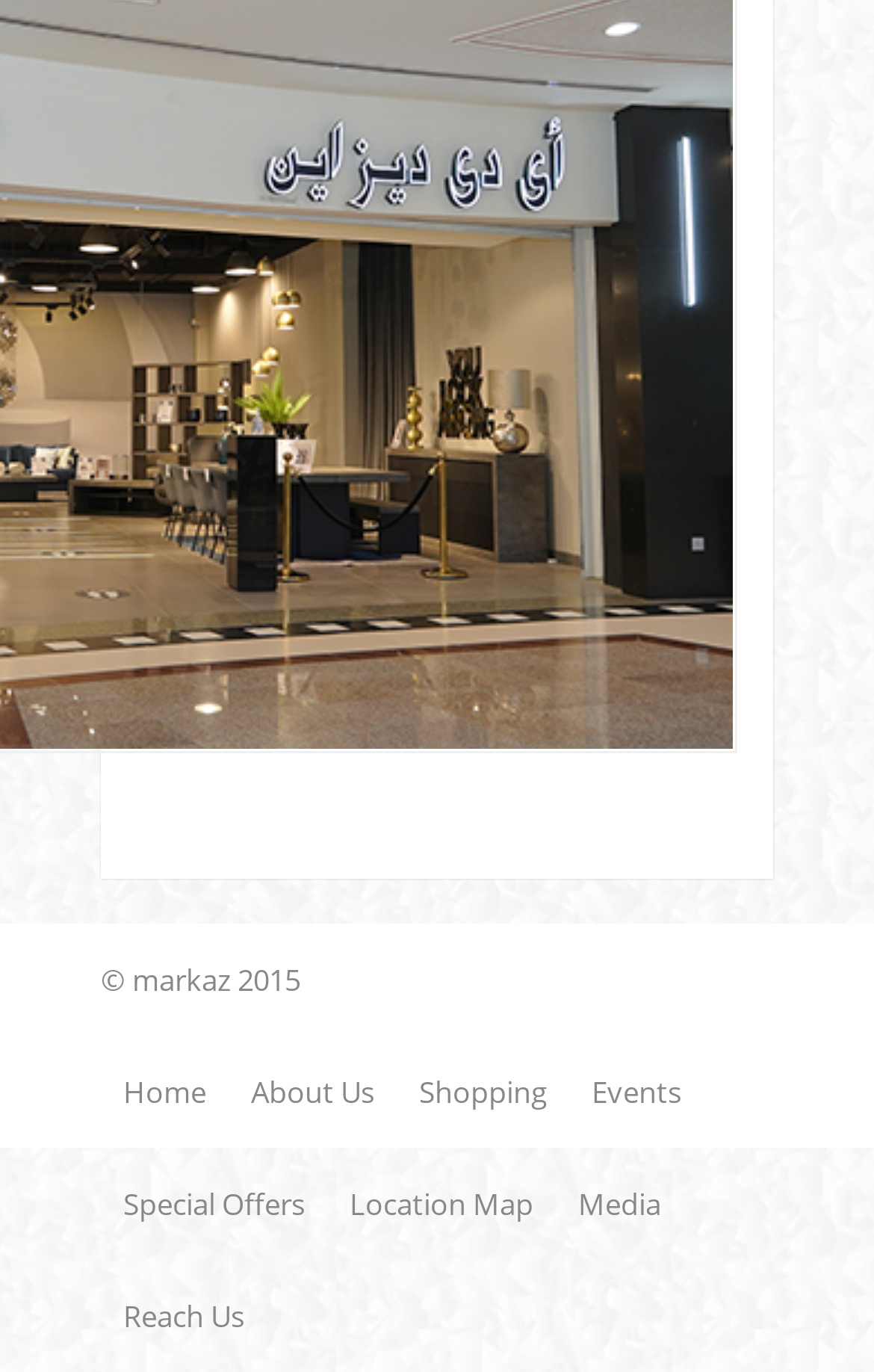Is the website providing any information about its location?
Refer to the image and offer an in-depth and detailed answer to the question.

The website is providing information about its location through the 'Location Map' link in the footer section, which suggests that the website is related to a physical location.